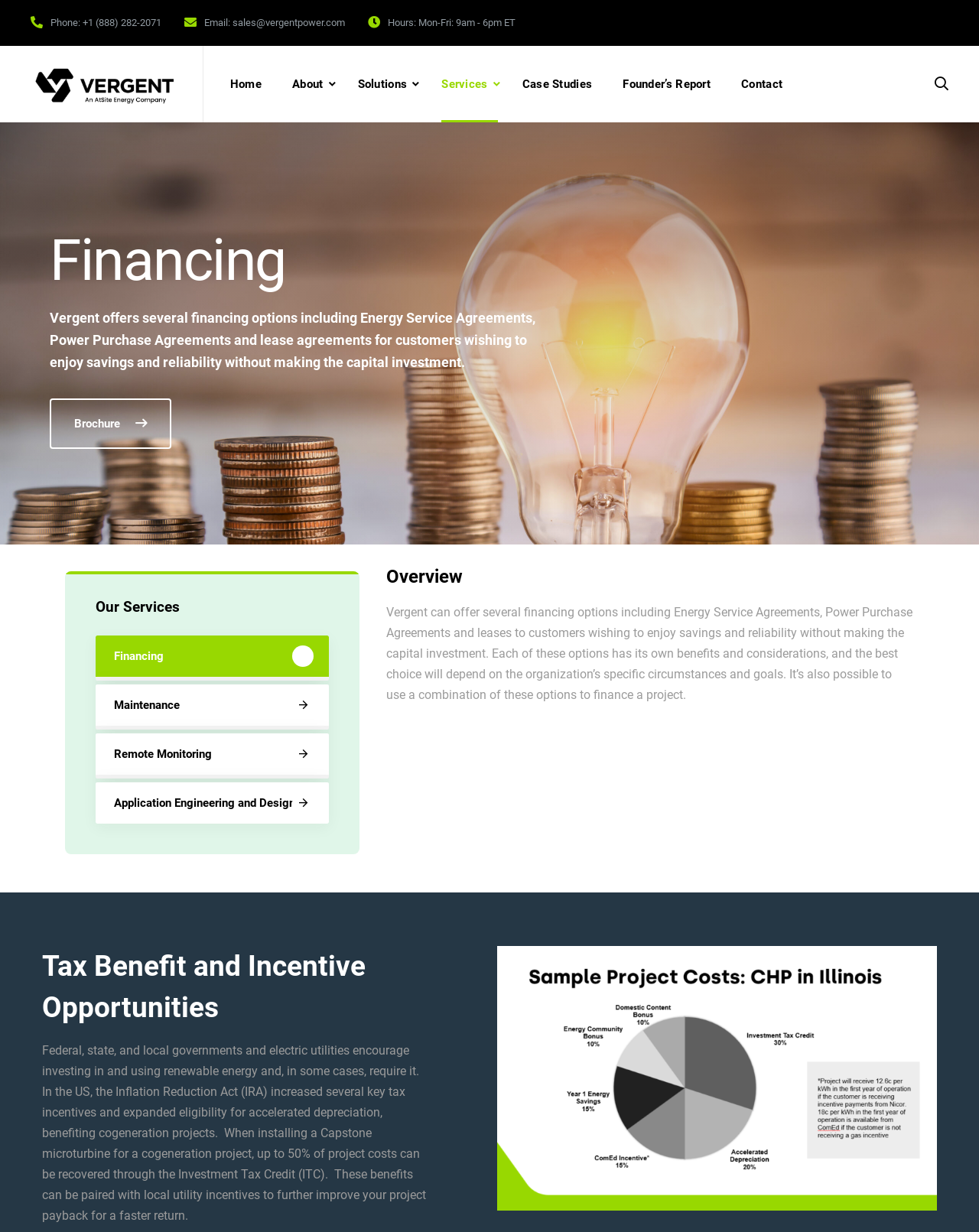Please examine the image and answer the question with a detailed explanation:
What are the hours of operation for Vergent?

I found the hours of operation by looking at the top section of the webpage, where it says 'Hours: Mon-Fri:' and then the hours are provided as a static text.